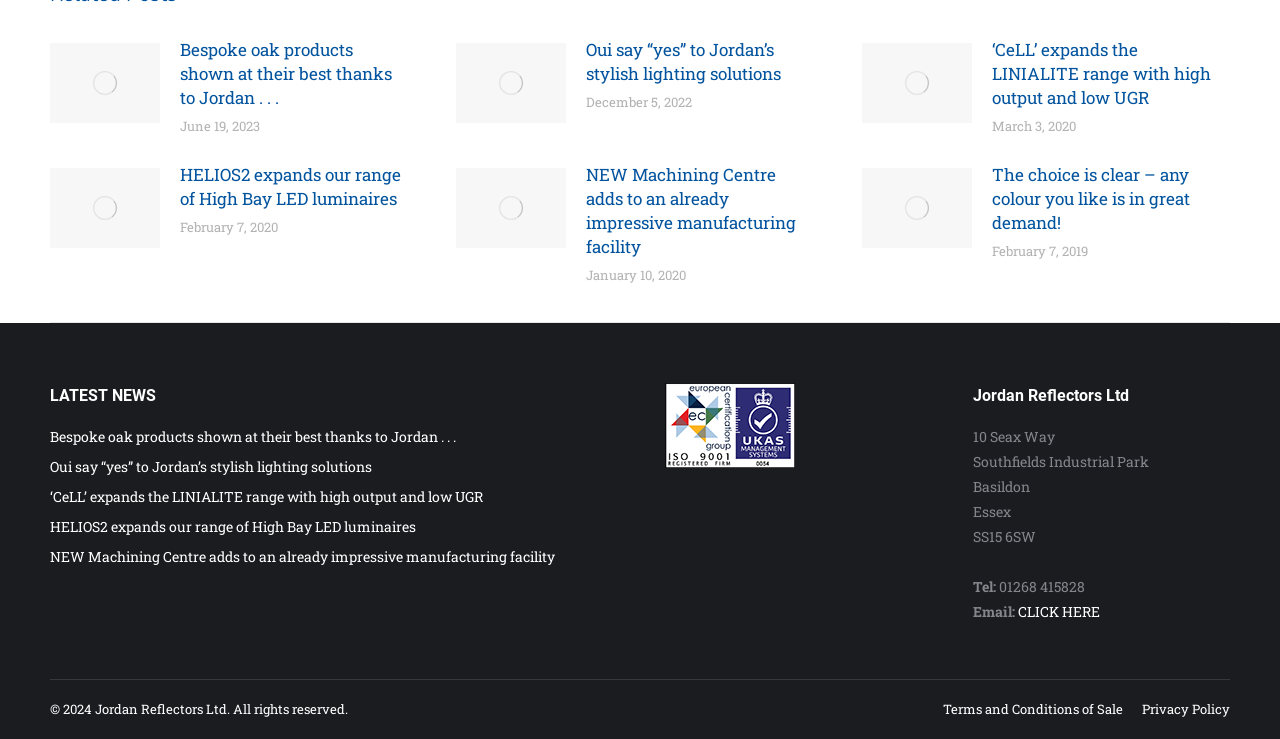Highlight the bounding box coordinates of the region I should click on to meet the following instruction: "View terms and conditions of sale".

[0.737, 0.944, 0.877, 0.975]